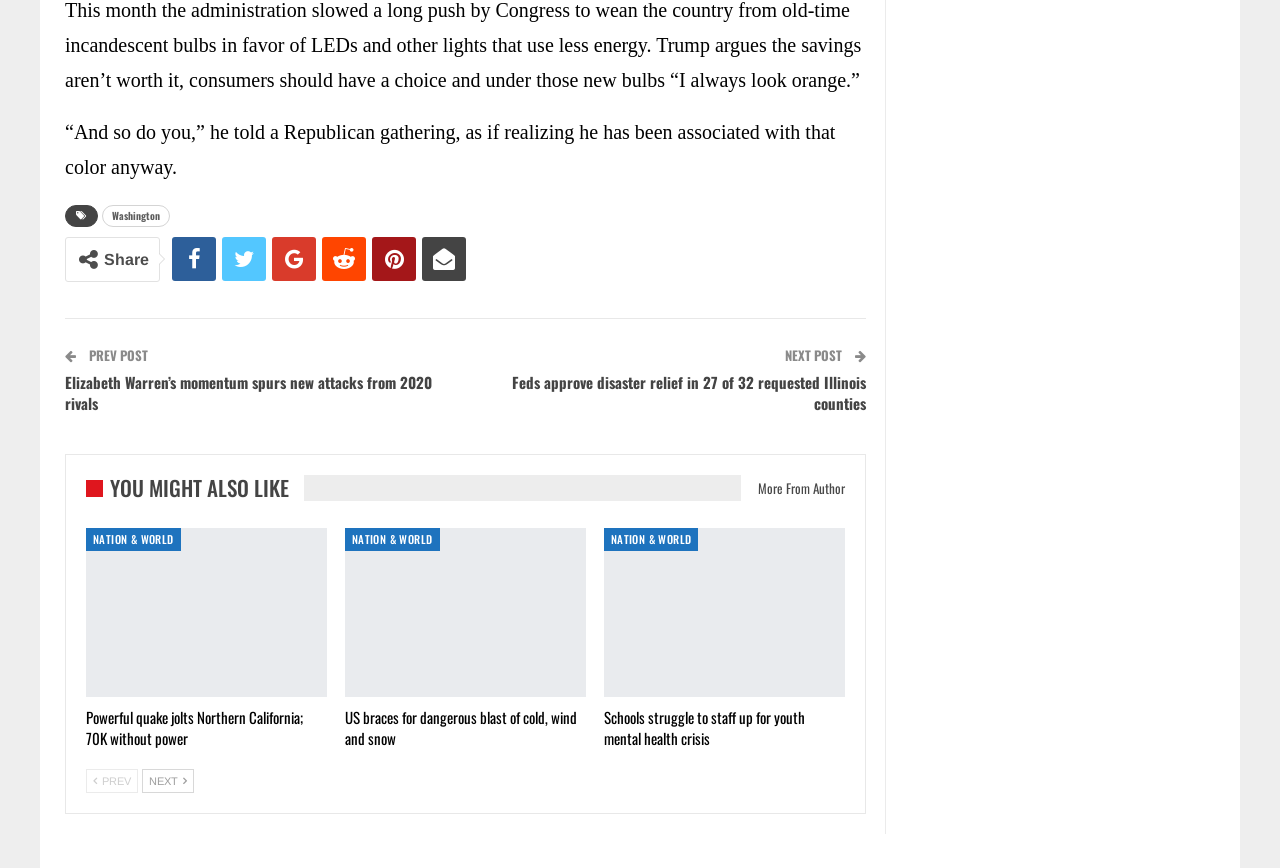What is the function of the 'PREV' and 'NEXT' buttons?
Answer the question with a single word or phrase by looking at the picture.

Navigation